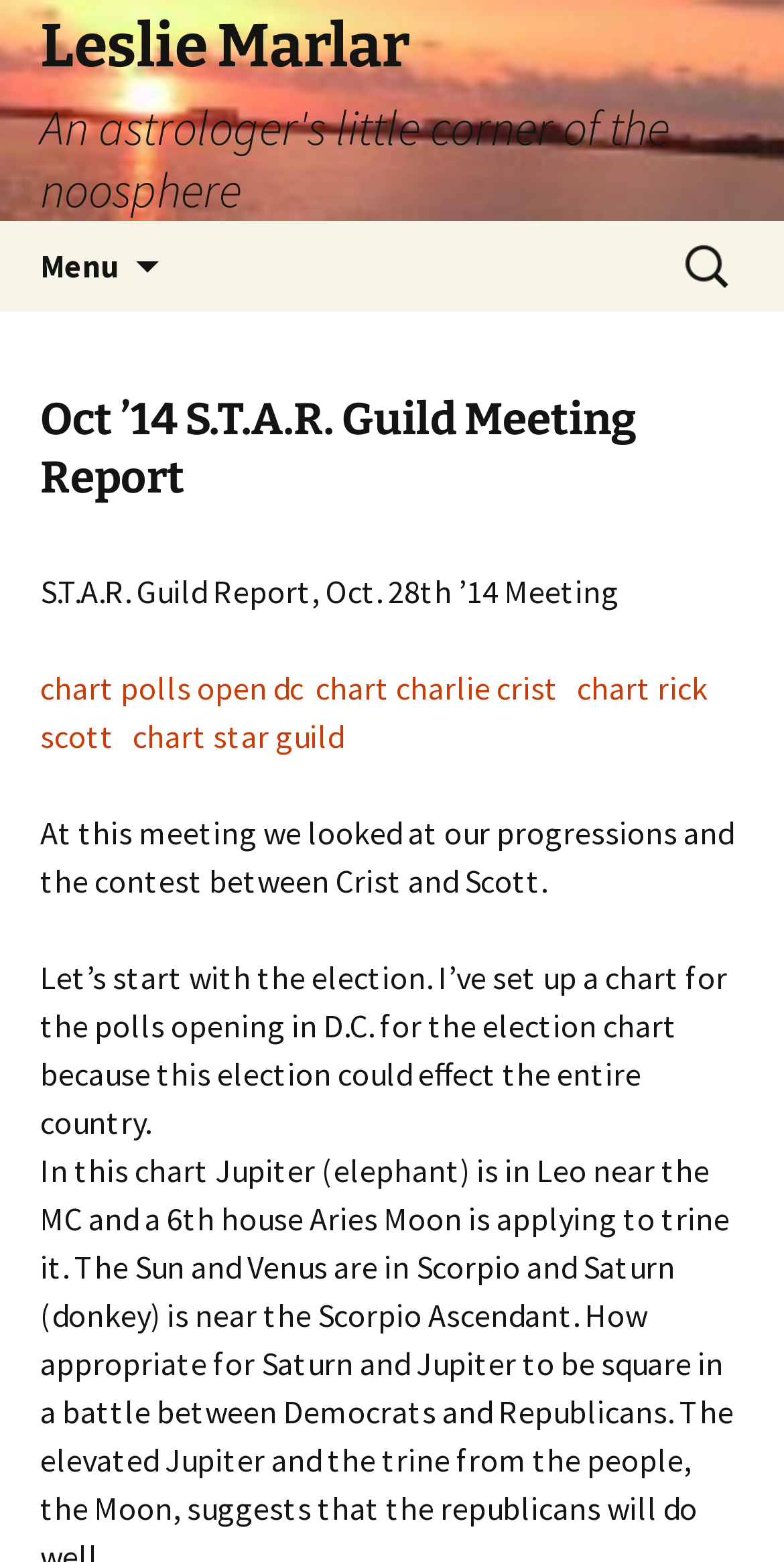Pinpoint the bounding box coordinates for the area that should be clicked to perform the following instruction: "read about S.T.A.R. Guild Meeting Report".

[0.051, 0.251, 0.949, 0.325]